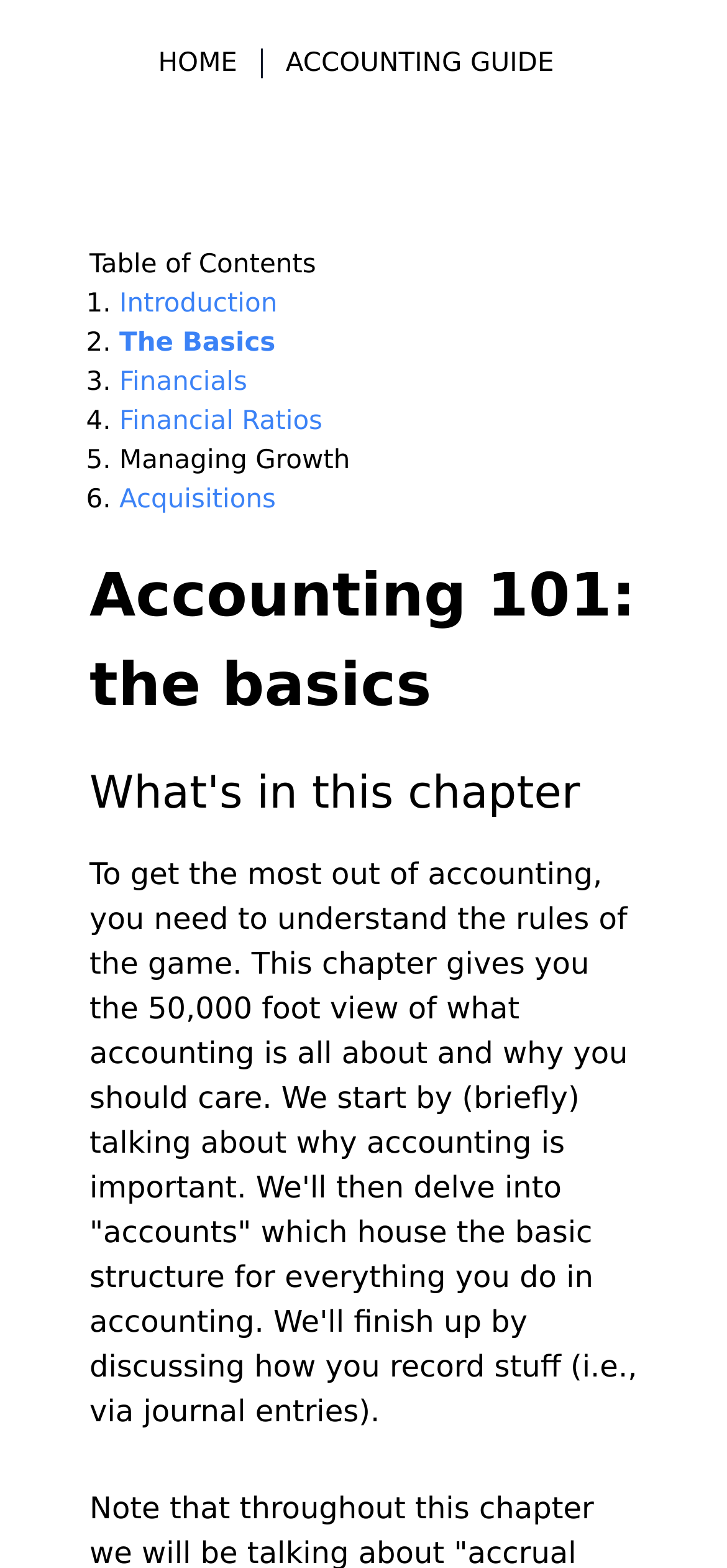Locate the bounding box coordinates of the element to click to perform the following action: 'learn about financials'. The coordinates should be given as four float values between 0 and 1, in the form of [left, top, right, bottom].

[0.164, 0.234, 0.34, 0.253]